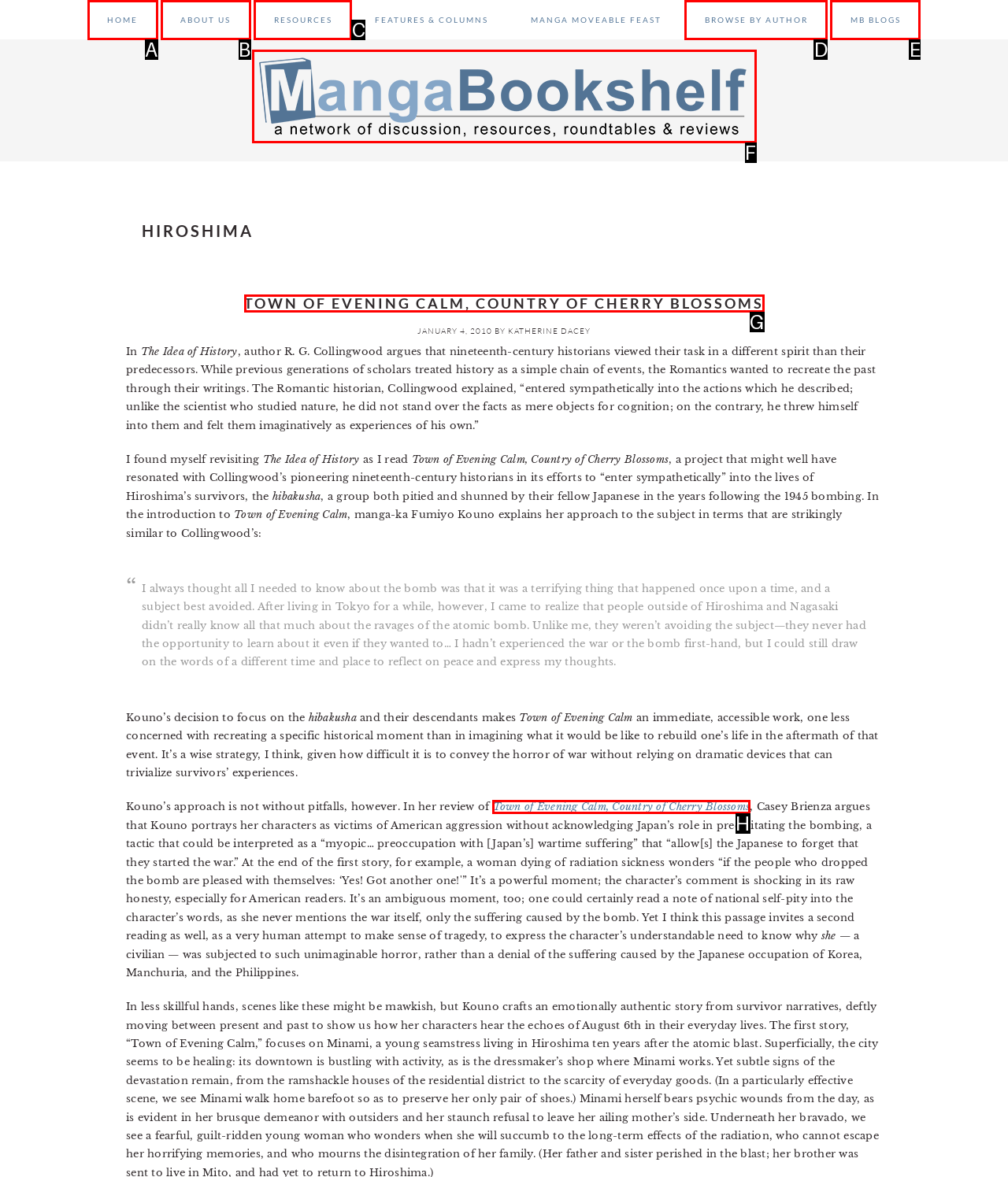From the choices provided, which HTML element best fits the description: Home? Answer with the appropriate letter.

A